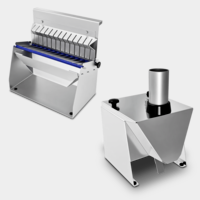Deliver an in-depth description of the image, highlighting major points.

The image showcases a multi-purpose dicing machine, featuring two distinct components. On the left, there is a dicing unit equipped with multiple blades arranged in a vertical slot, designed for efficient cutting and slicing of various food items. On the right, a rectangular collection container is displayed, featuring a cylindrical opening at the top, which likely serves to gather diced contents. Both parts exhibit a sleek, stainless steel finish, emphasizing durability and ease of cleaning, making this equipment ideal for professional kitchens and food processing environments.